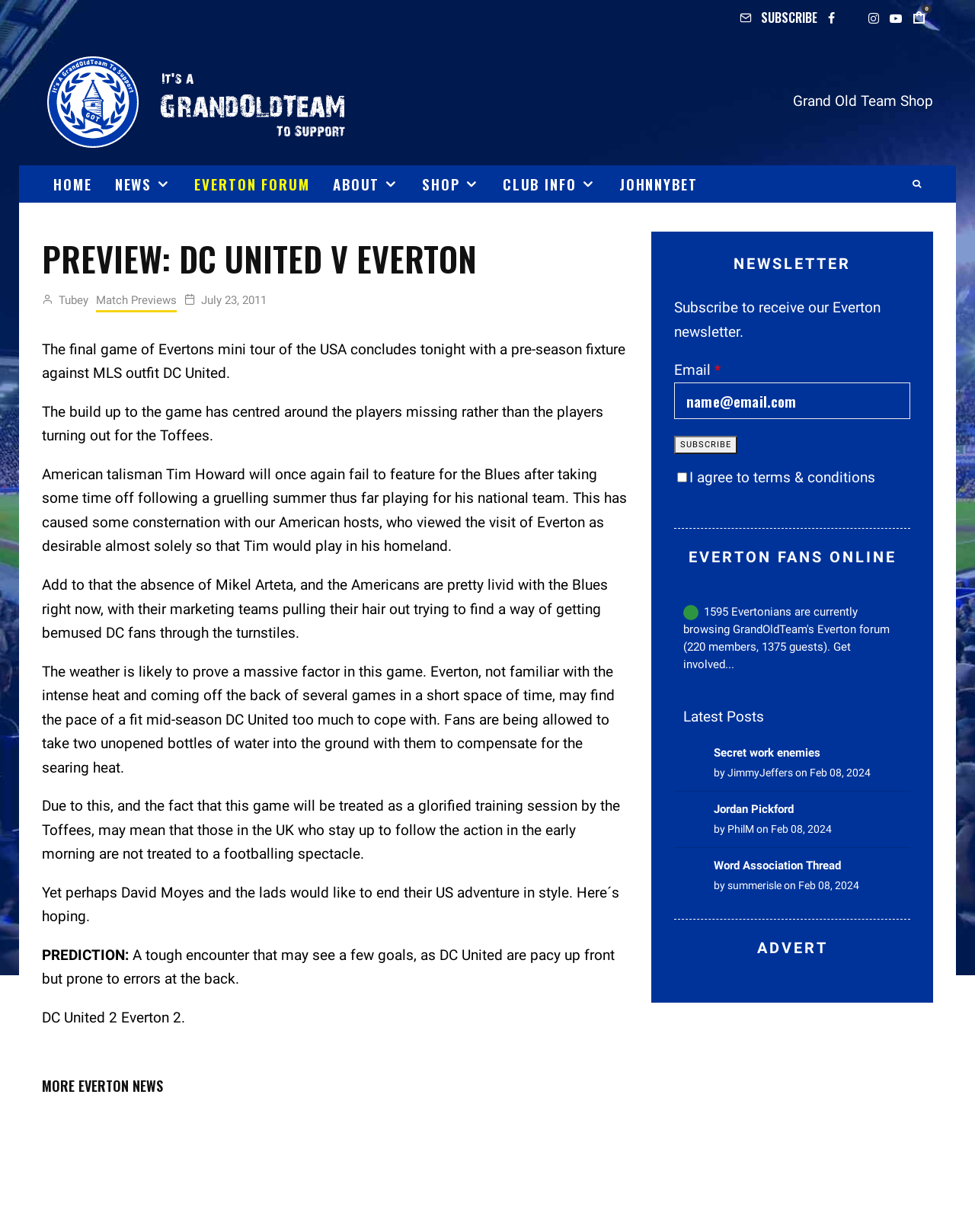Determine the bounding box coordinates of the clickable element to complete this instruction: "Visit the Everton v Luton Town Preview page". Provide the coordinates in the format of four float numbers between 0 and 1, [left, top, right, bottom].

[0.109, 0.92, 0.258, 0.931]